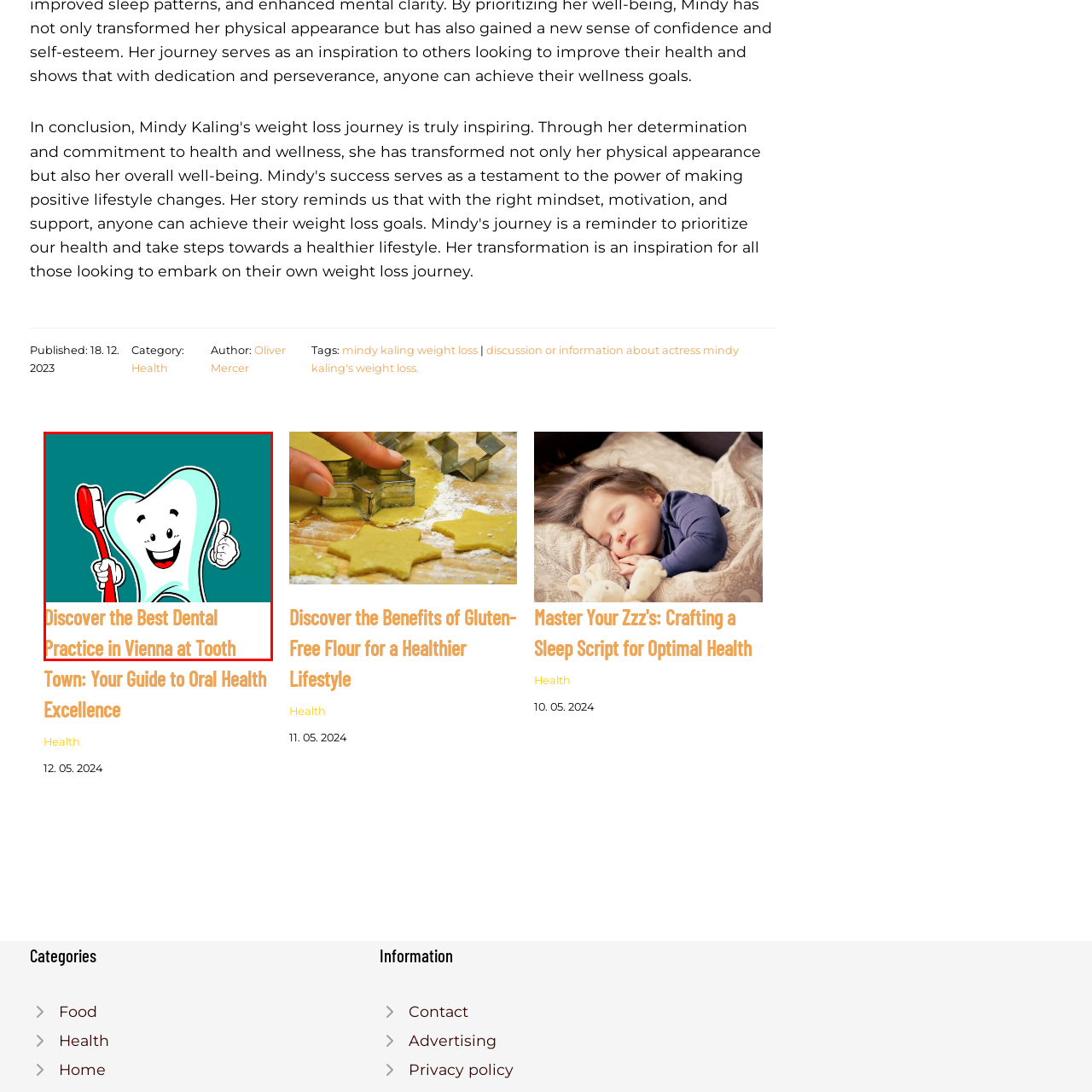Observe the highlighted image and answer the following: What is the purpose of the image?

To promote dental health